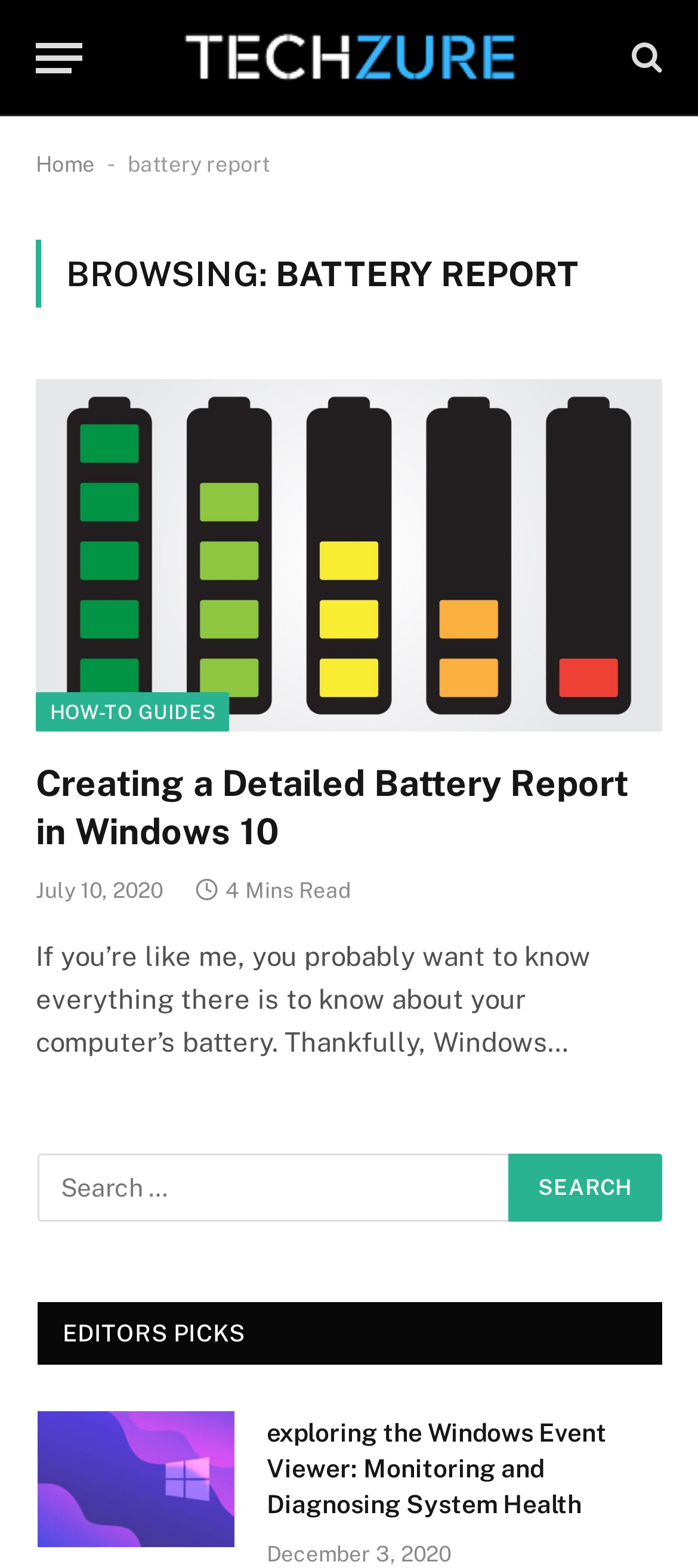What is the category of the article?
Based on the visual content, answer with a single word or a brief phrase.

battery report